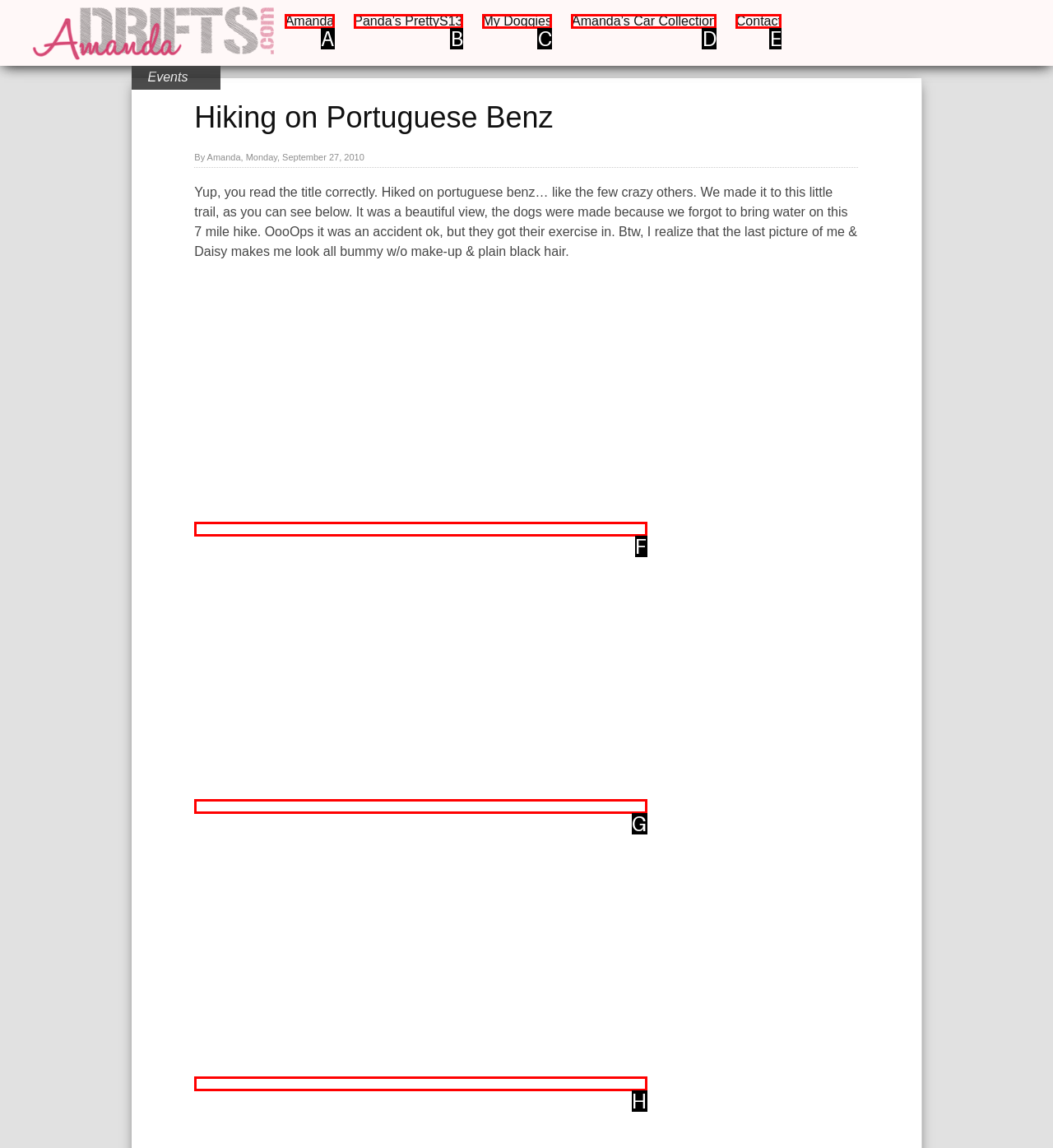Given the description: name="departure_city" placeholder="City of departure", choose the HTML element that matches it. Indicate your answer with the letter of the option.

None